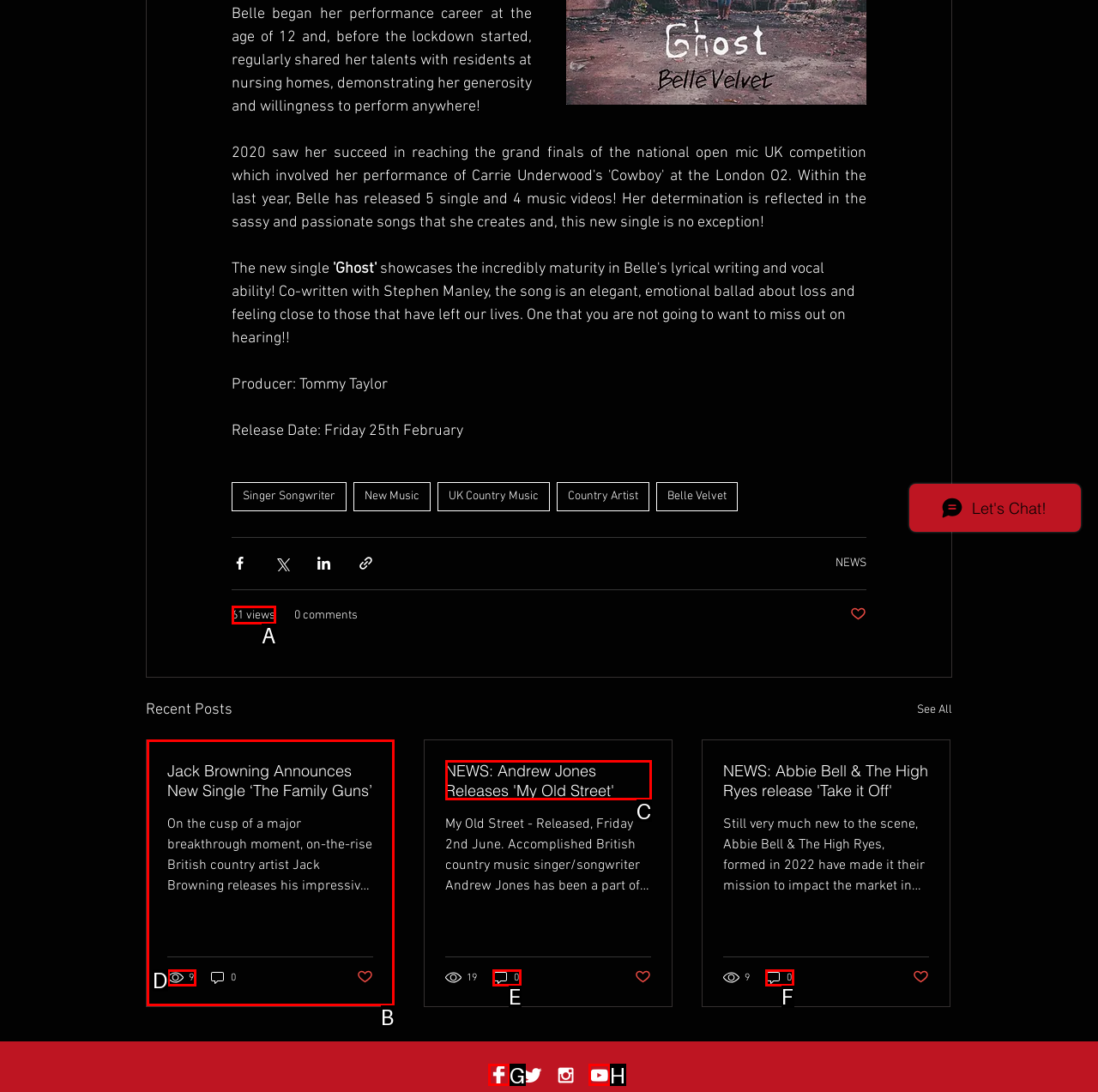From the available choices, determine which HTML element fits this description: 0 Respond with the correct letter.

F